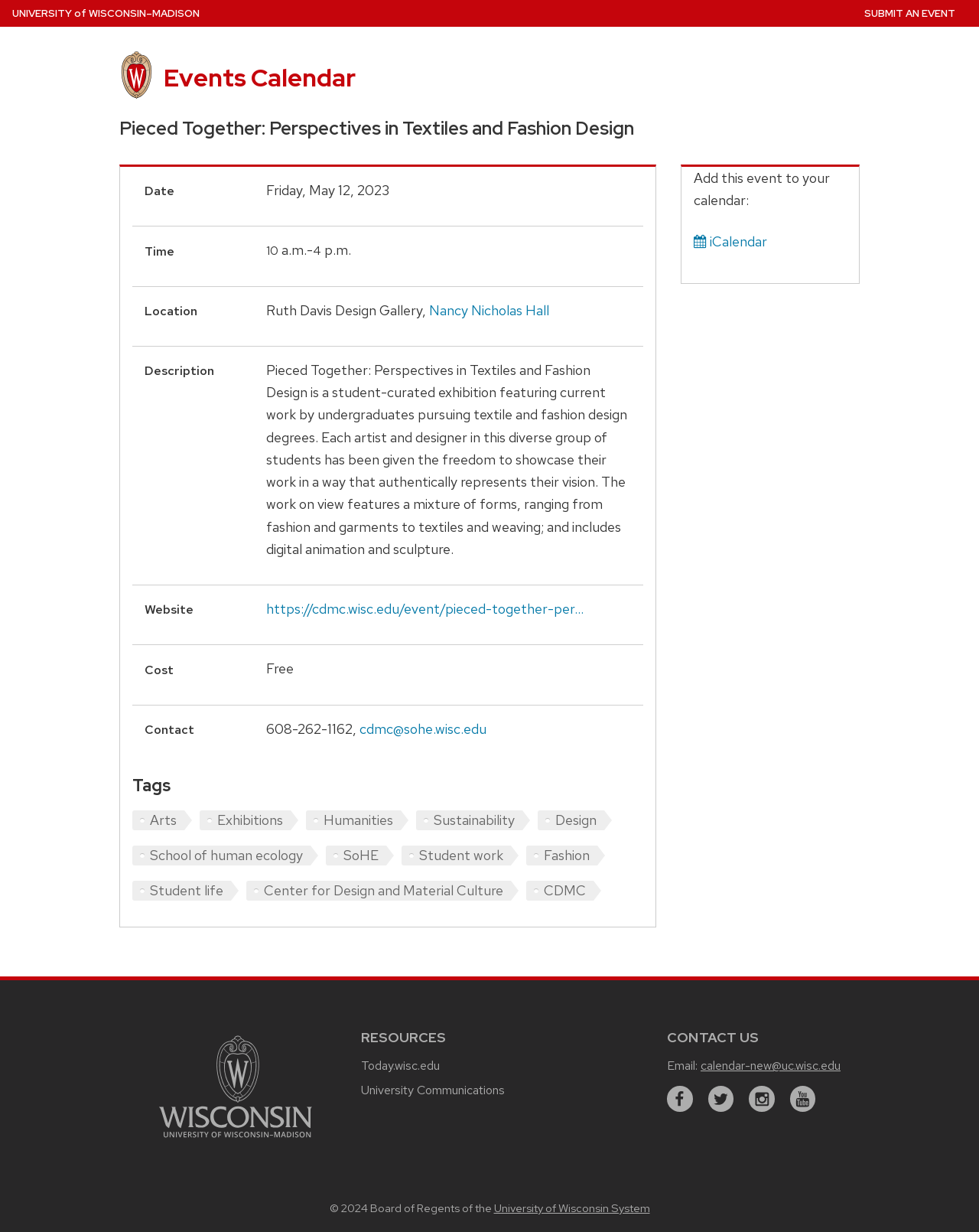Using the details from the image, please elaborate on the following question: What are the tags associated with the event?

I found the tags associated with the event by looking at the 'Tags' section, where it lists several links, including 'Arts', 'Exhibitions', 'Humanities', 'Sustainability', and 'Design'.